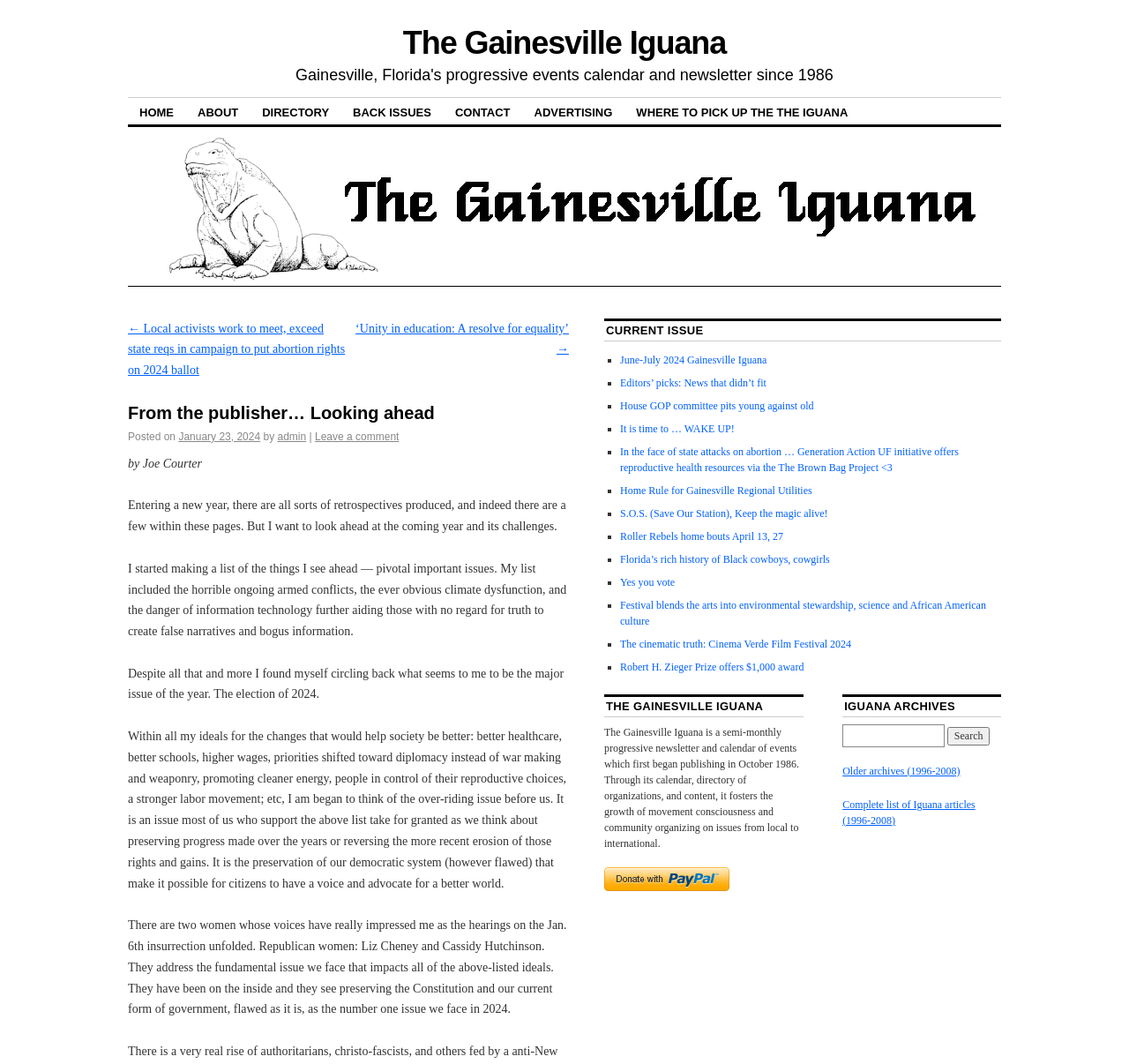What is the main topic of the article?
Refer to the image and give a detailed response to the question.

I found the answer by reading the article content, which mentions the election of 2024 as the major issue of the year. The author discusses its importance and how it affects other ideals for a better society.